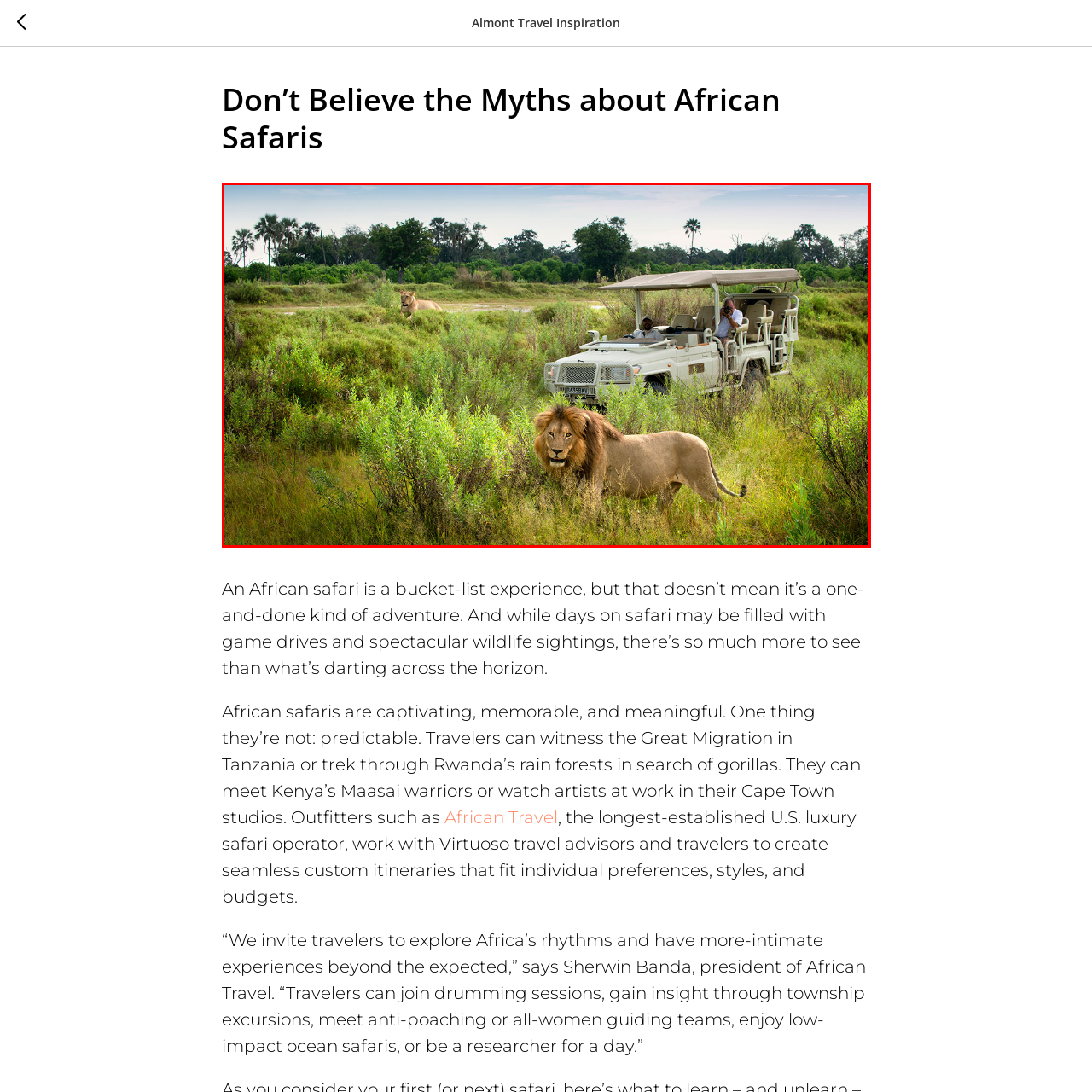Focus on the image confined within the red boundary and provide a single word or phrase in response to the question:
How many lions are present in the scene?

Two